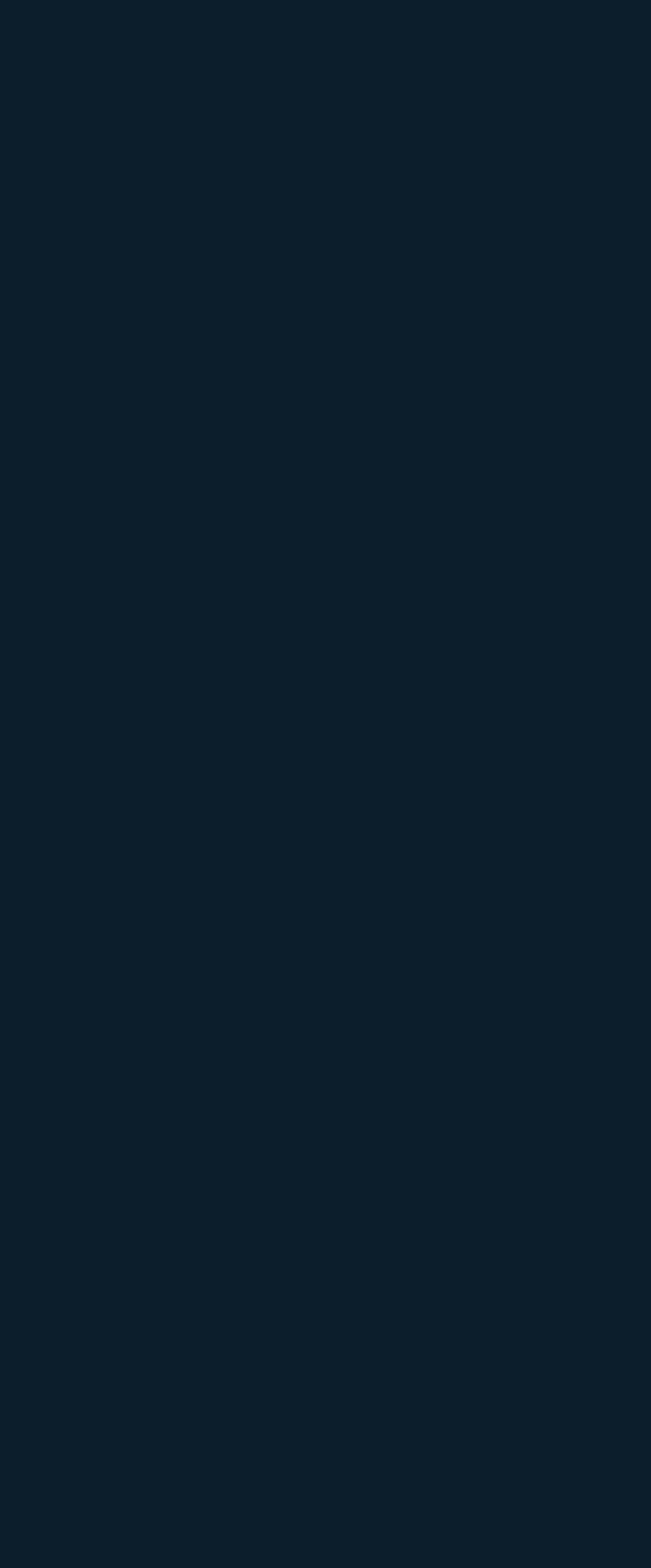Answer the following query with a single word or phrase:
What is the main category after 'About Us'?

Industries